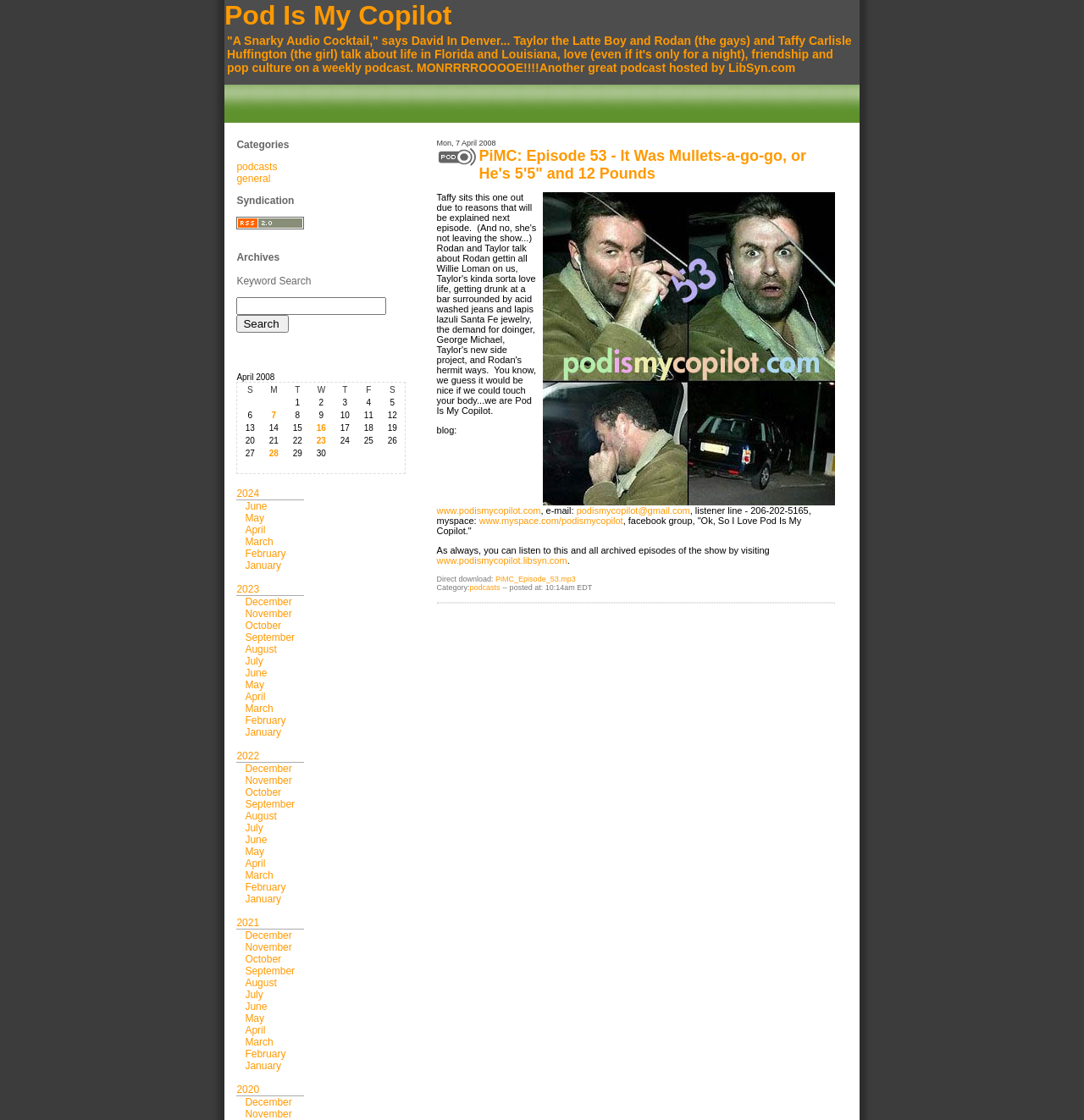Provide a brief response to the question using a single word or phrase: 
How many columns are in the table?

7